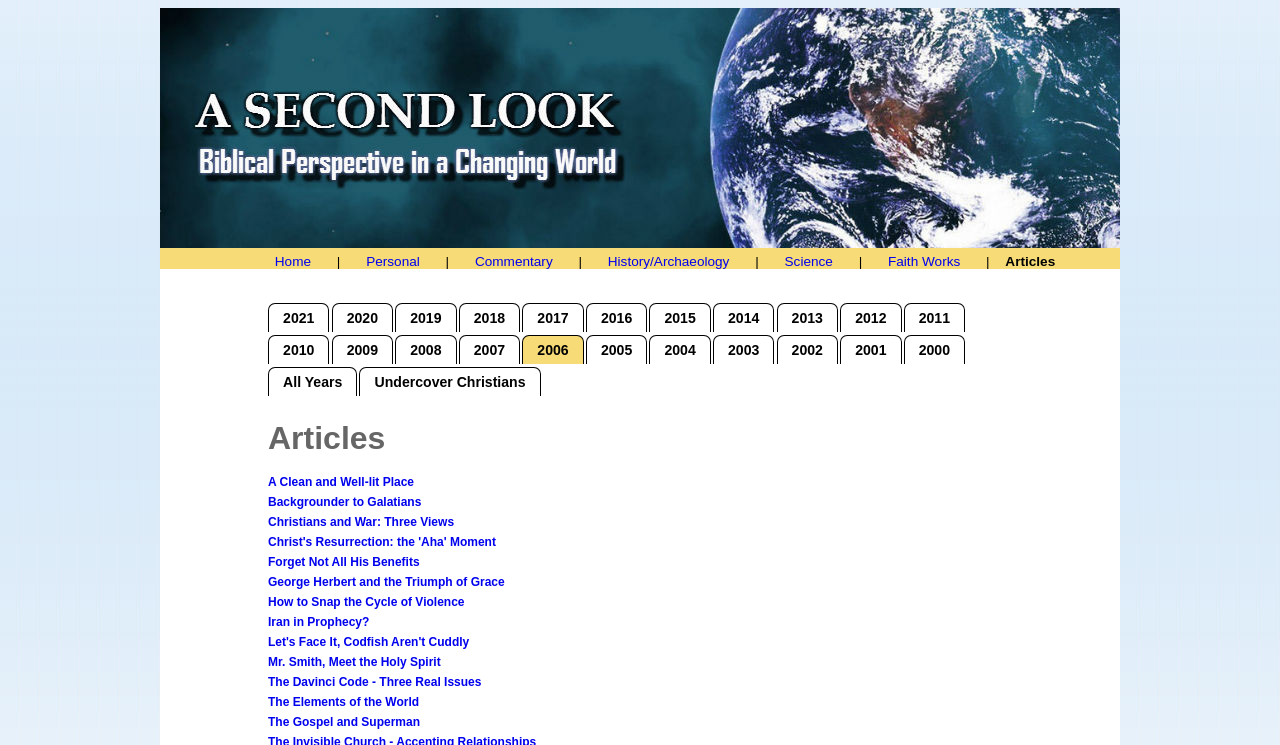Identify the coordinates of the bounding box for the element described below: "Iran in Prophecy?". Return the coordinates as four float numbers between 0 and 1: [left, top, right, bottom].

[0.209, 0.826, 0.289, 0.845]